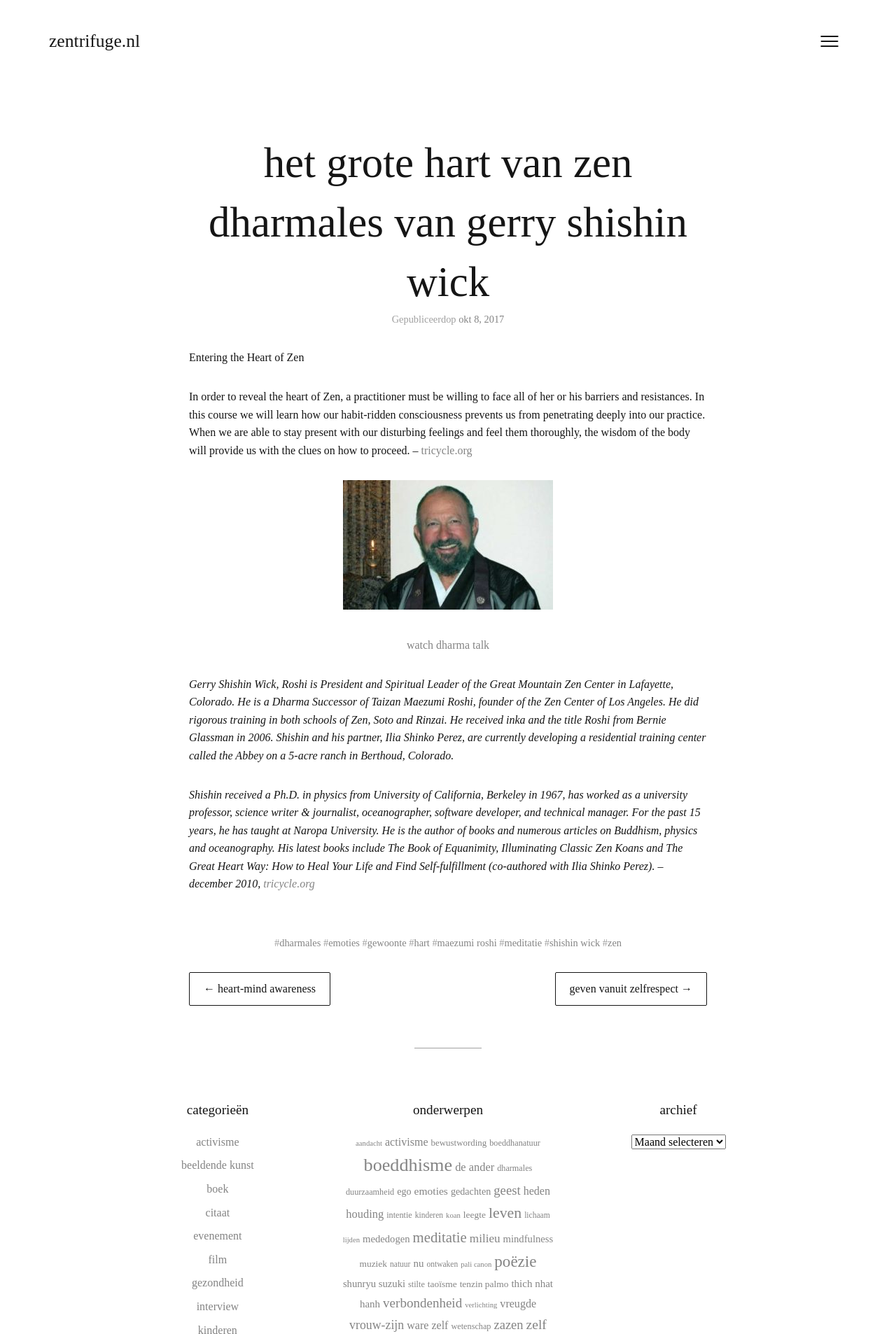From the webpage screenshot, identify the region described by geven vanuit zelfrespect →. Provide the bounding box coordinates as (top-left x, top-left y, bottom-right x, bottom-right y), with each value being a floating point number between 0 and 1.

[0.619, 0.729, 0.789, 0.754]